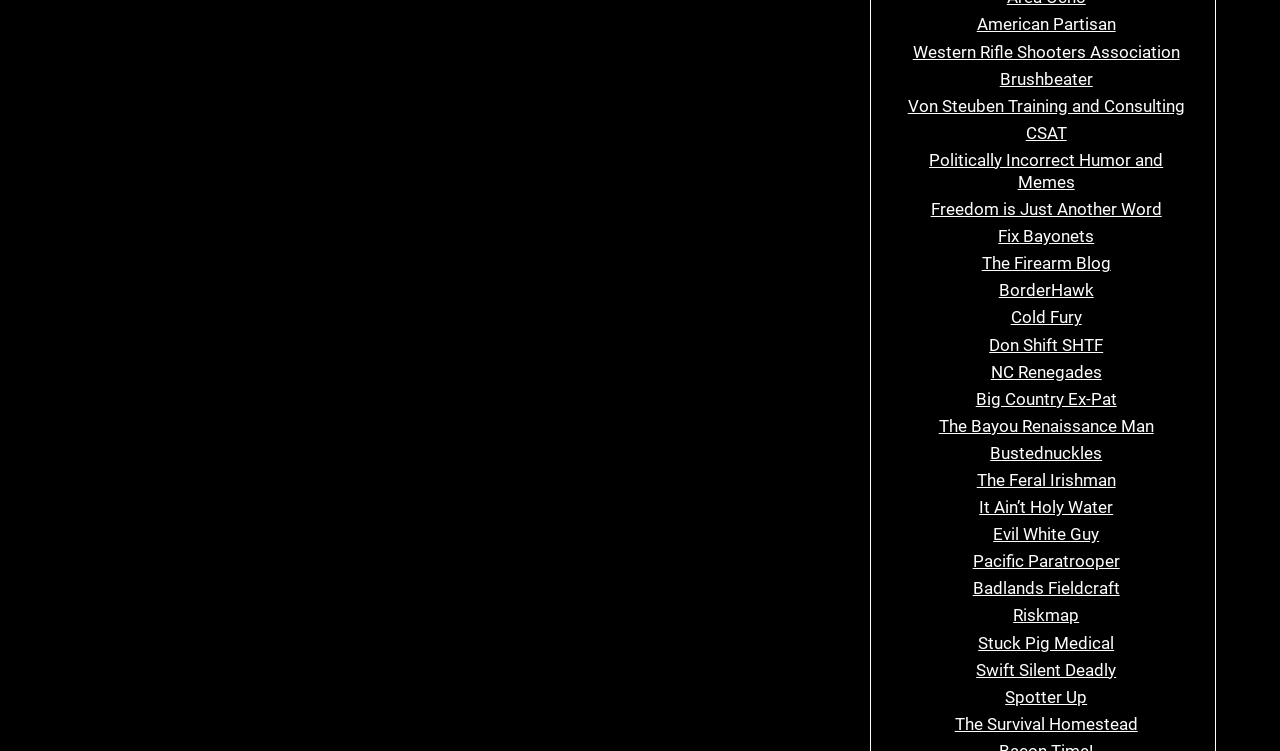Are the links on the webpage arranged in alphabetical order?
Please provide a single word or phrase answer based on the image.

Yes